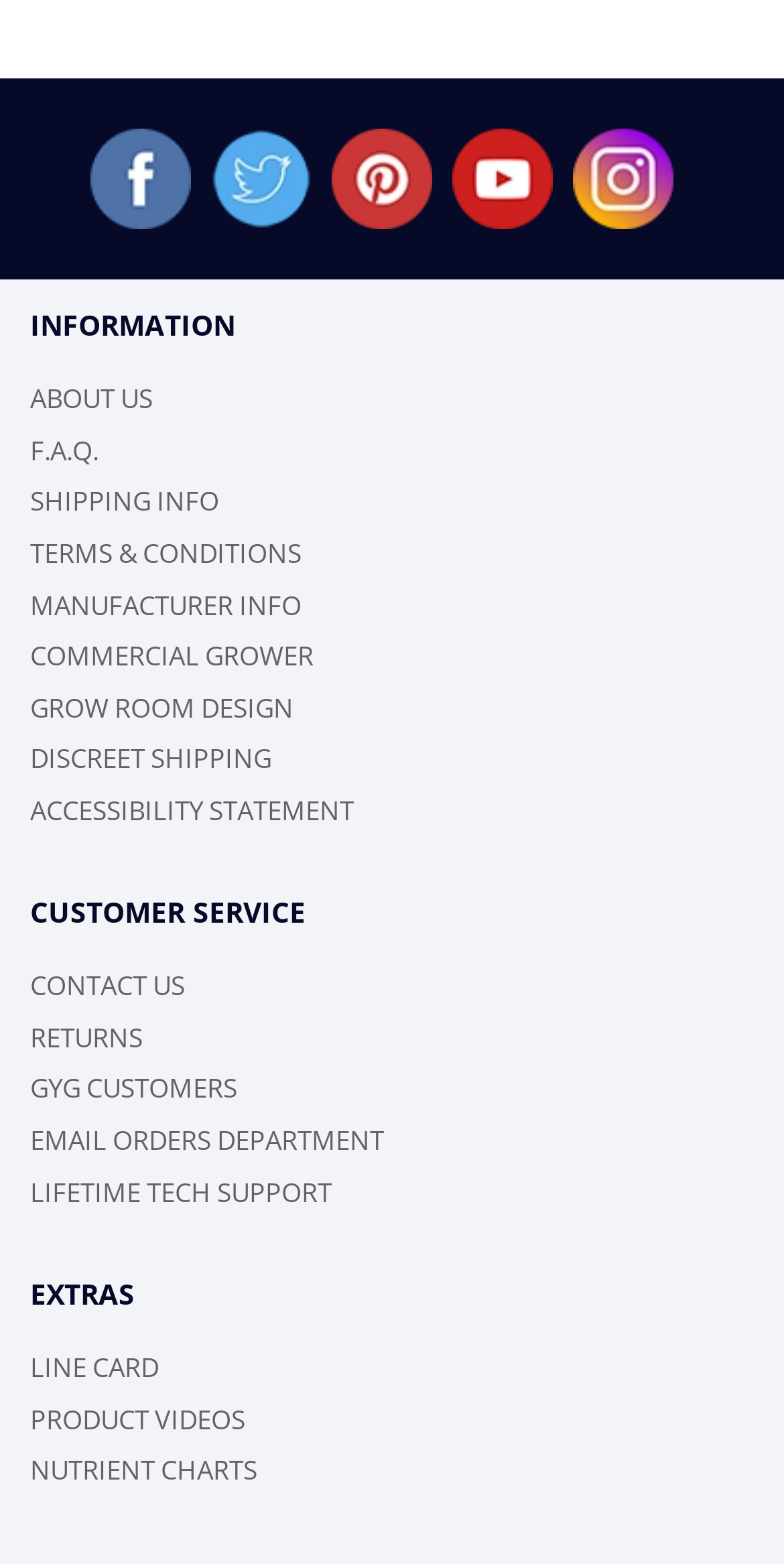Identify the bounding box coordinates for the element you need to click to achieve the following task: "view September 2022". The coordinates must be four float values ranging from 0 to 1, formatted as [left, top, right, bottom].

None